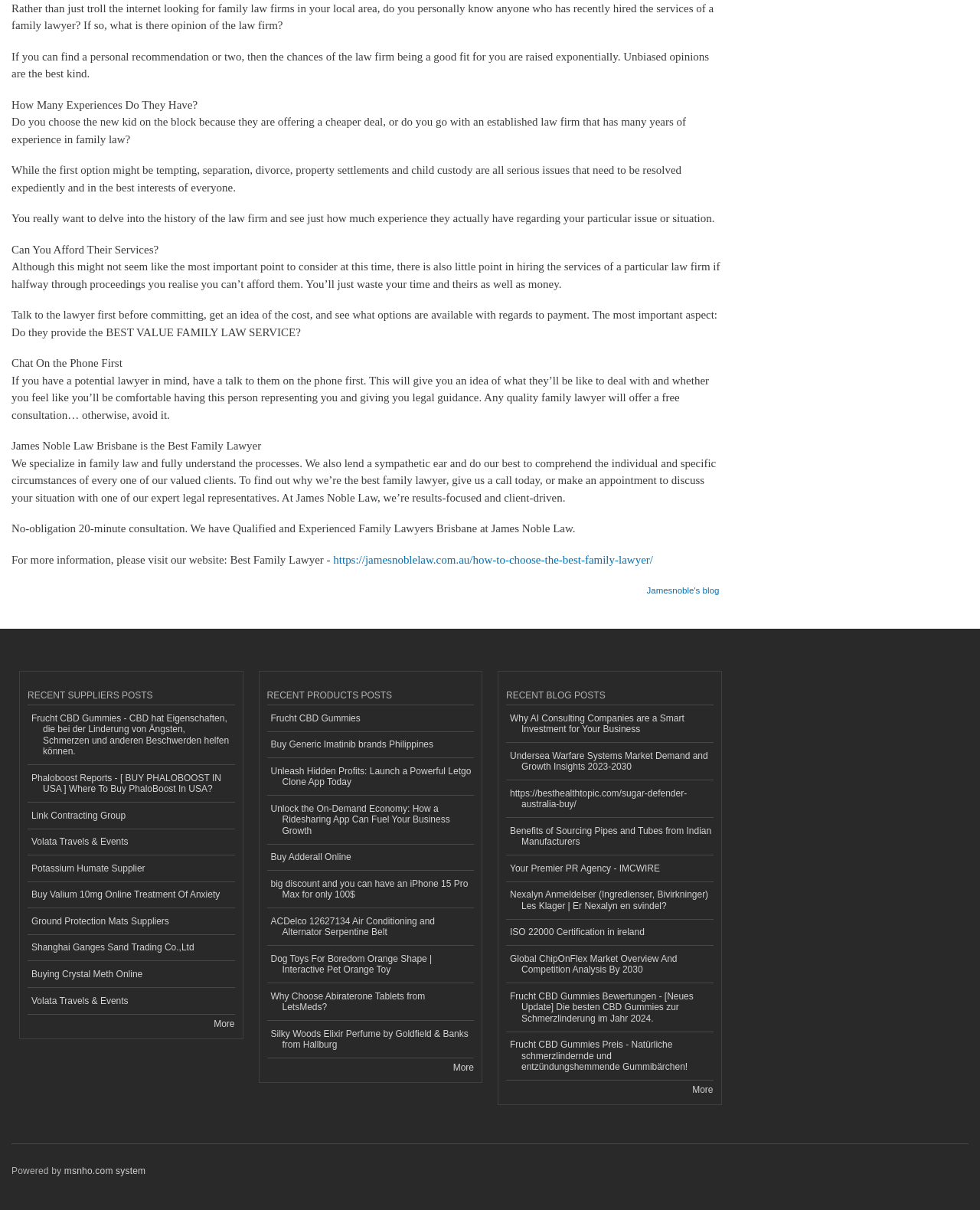Determine the bounding box coordinates of the UI element described below. Use the format (top-left x, top-left y, bottom-right x, bottom-right y) with floating point numbers between 0 and 1: Shanghai Ganges Sand Trading Co.,Ltd

[0.028, 0.773, 0.239, 0.795]